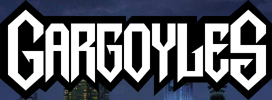Elaborate on the image by describing it in detail.

The image prominently features the word "GARGOYLES" displayed in bold, stylized lettering, characteristic of the iconic animated series. The jagged font evokes an edgy and mythical atmosphere, fitting the themes of the show, which revolves around supernatural beings who protect humanity during the night. The background suggests a night-time cityscape, hinting at the urban setting where the stories unfold. This branding not only captures the essence of the series but also appeals to fans reminiscing about the beloved characters and their adventures. The overall design reflects a blend of dark fantasy with a modern touch, drawing attention to the timeless appeal of the "Gargoyles" franchise.